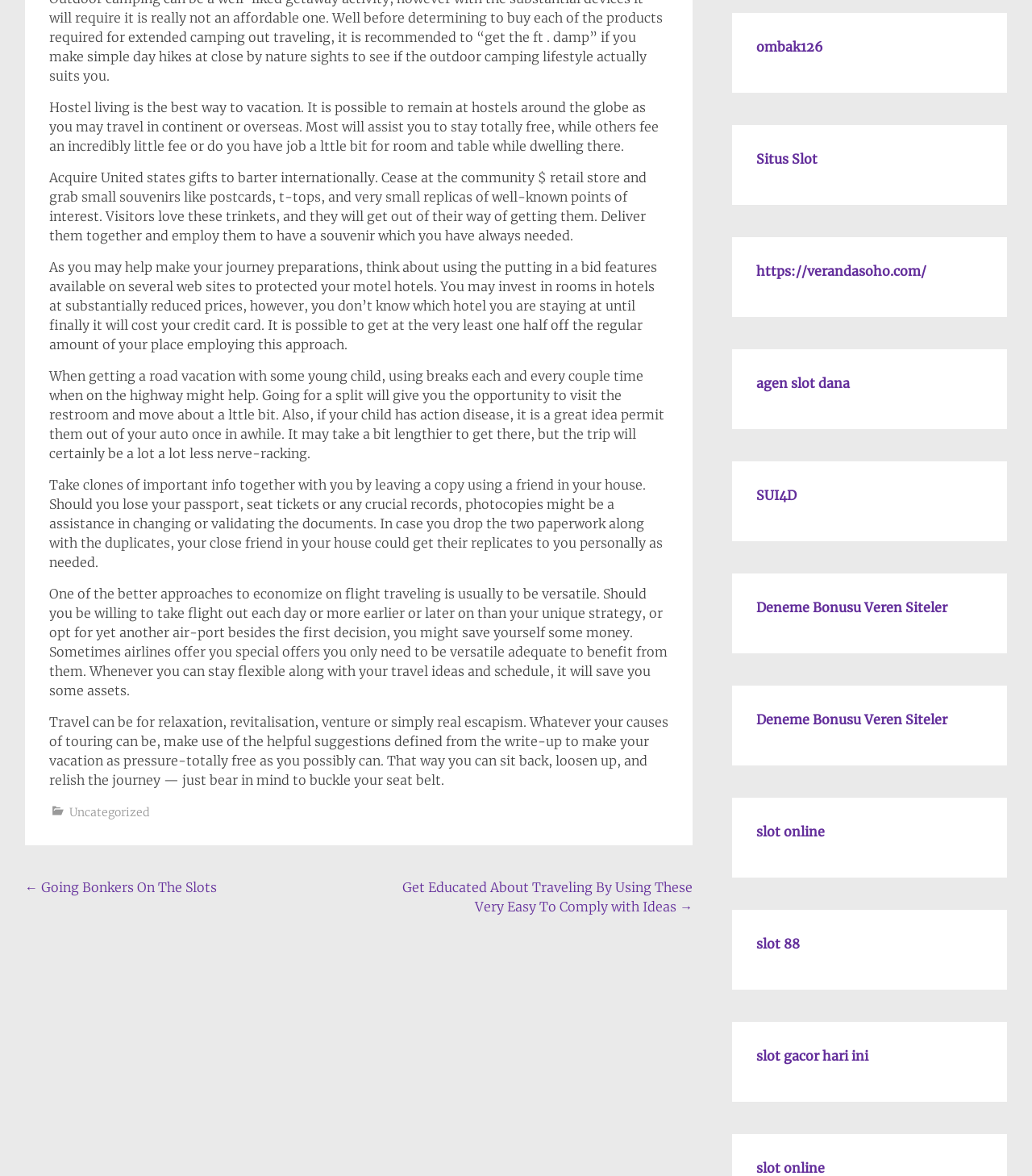What can be used to barter internationally?
Using the visual information, answer the question in a single word or phrase.

United States gifts